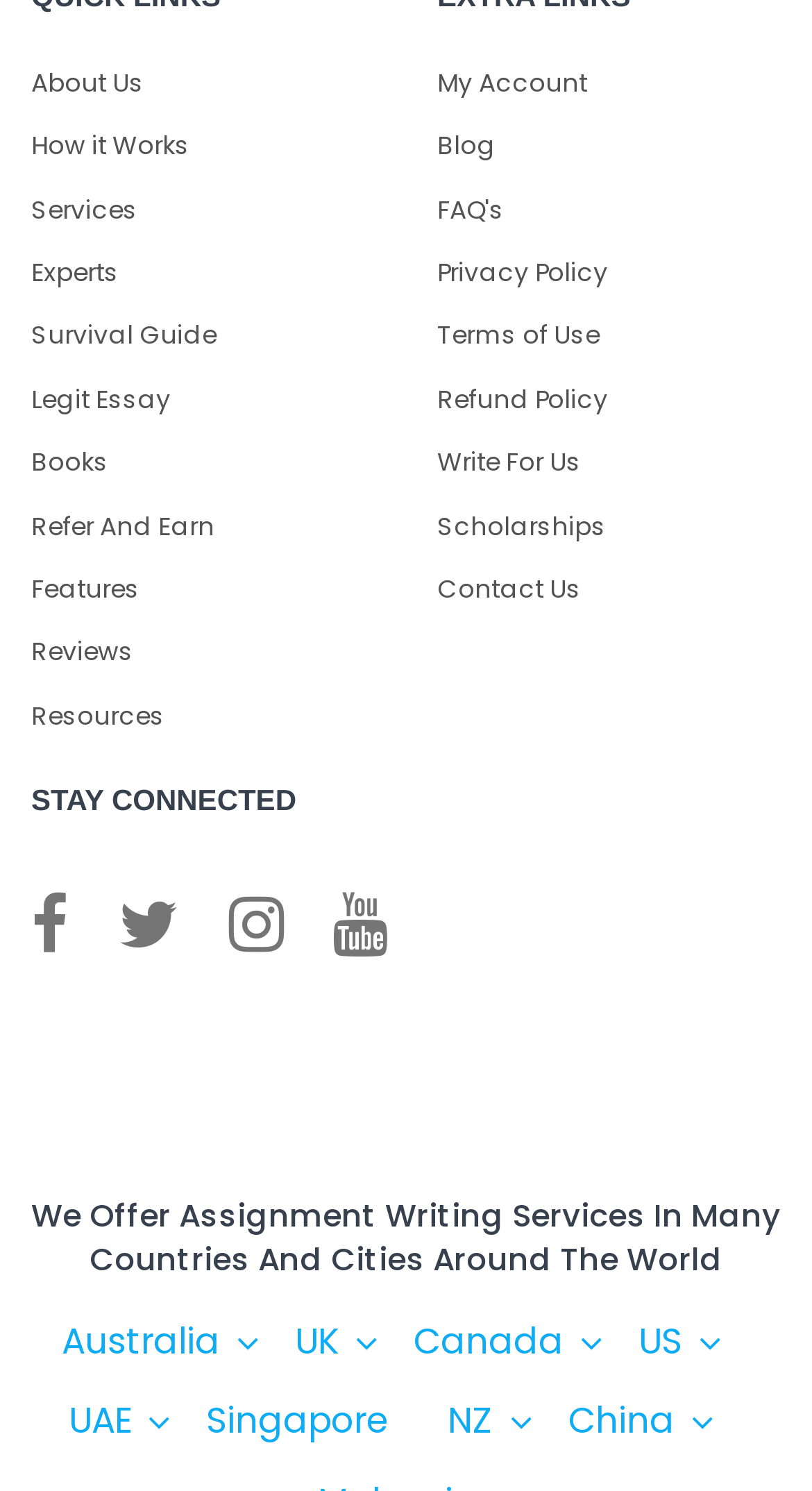Please find the bounding box coordinates of the clickable region needed to complete the following instruction: "Contact Us". The bounding box coordinates must consist of four float numbers between 0 and 1, i.e., [left, top, right, bottom].

[0.538, 0.374, 0.962, 0.417]